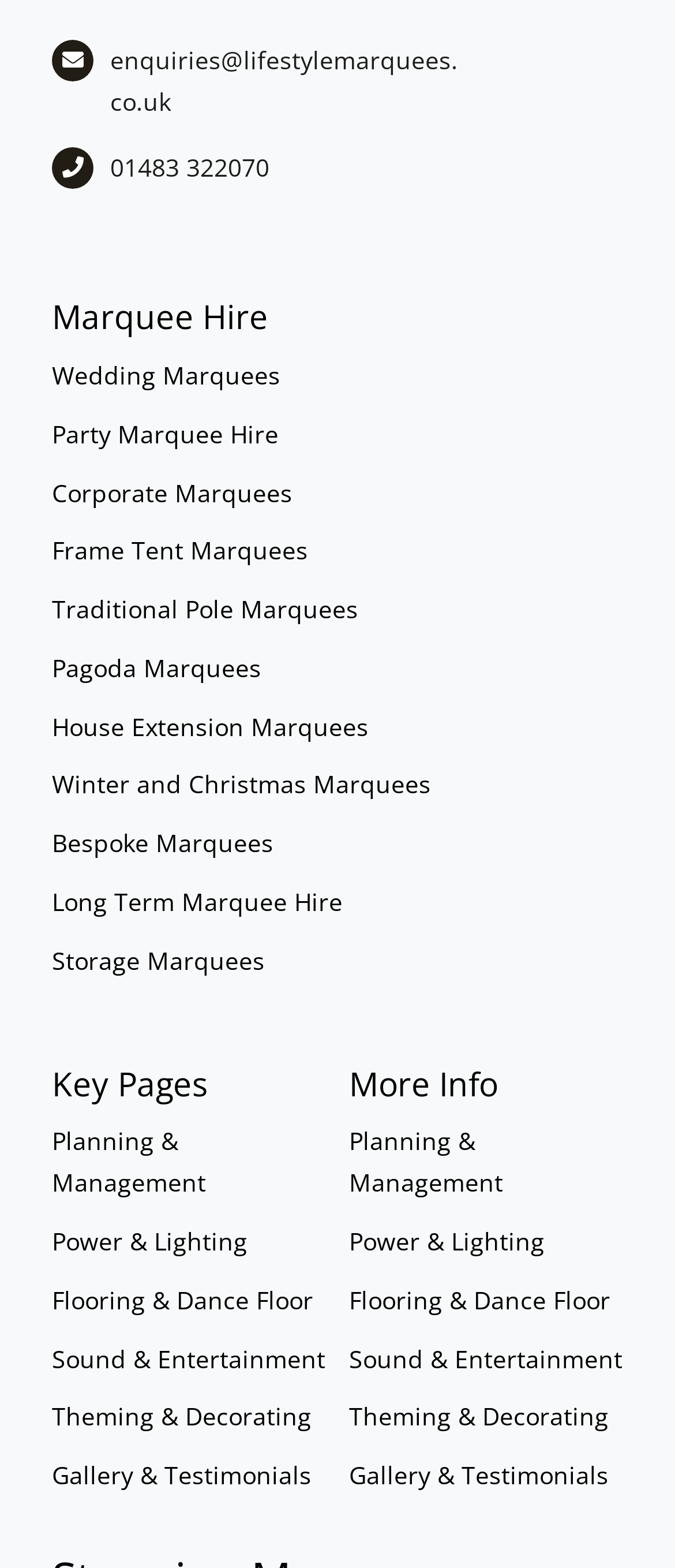Refer to the image and provide an in-depth answer to the question: 
How many types of marquees are available for hire?

The navigation menu under 'Marquee Hire' lists 9 different types of marquees available for hire, including Wedding Marquees, Party Marquee Hire, and Corporate Marquees.